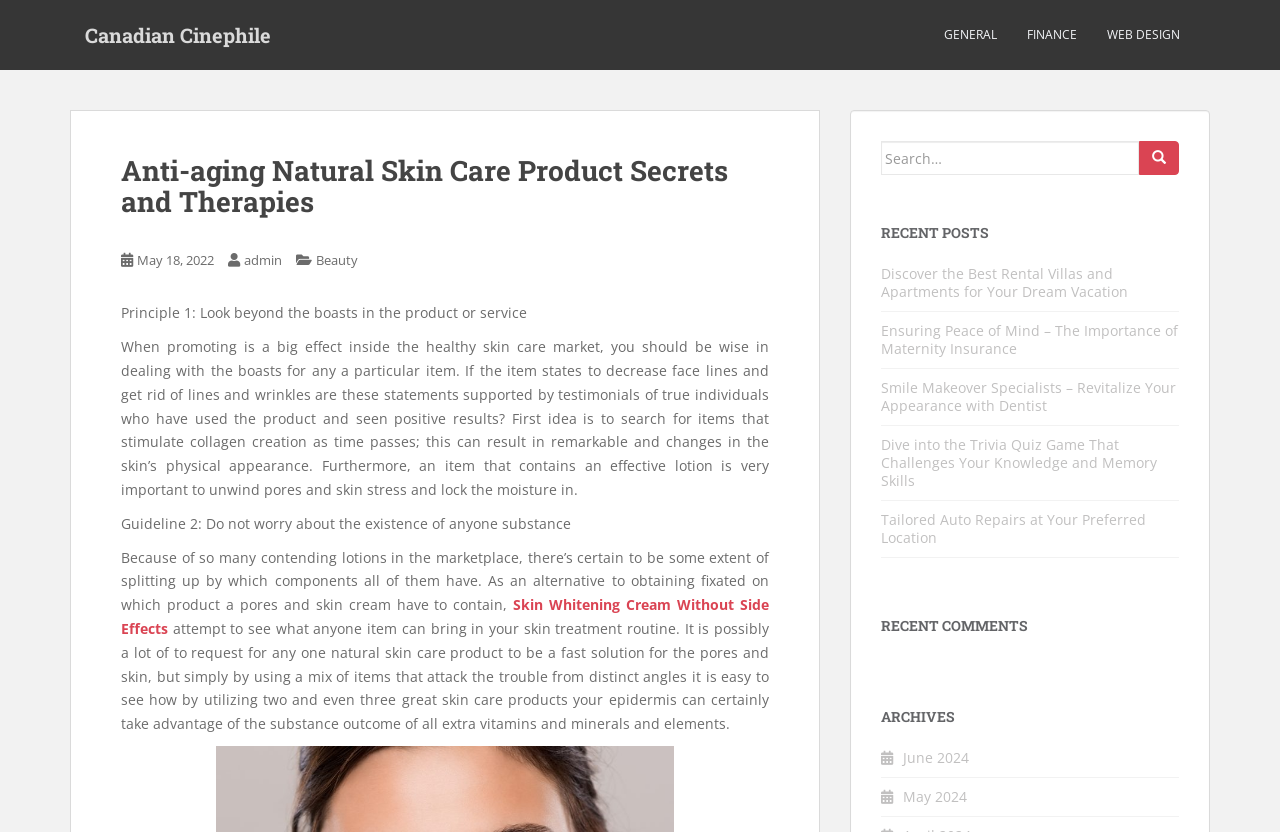Please extract and provide the main headline of the webpage.

Anti-aging Natural Skin Care Product Secrets and Therapies